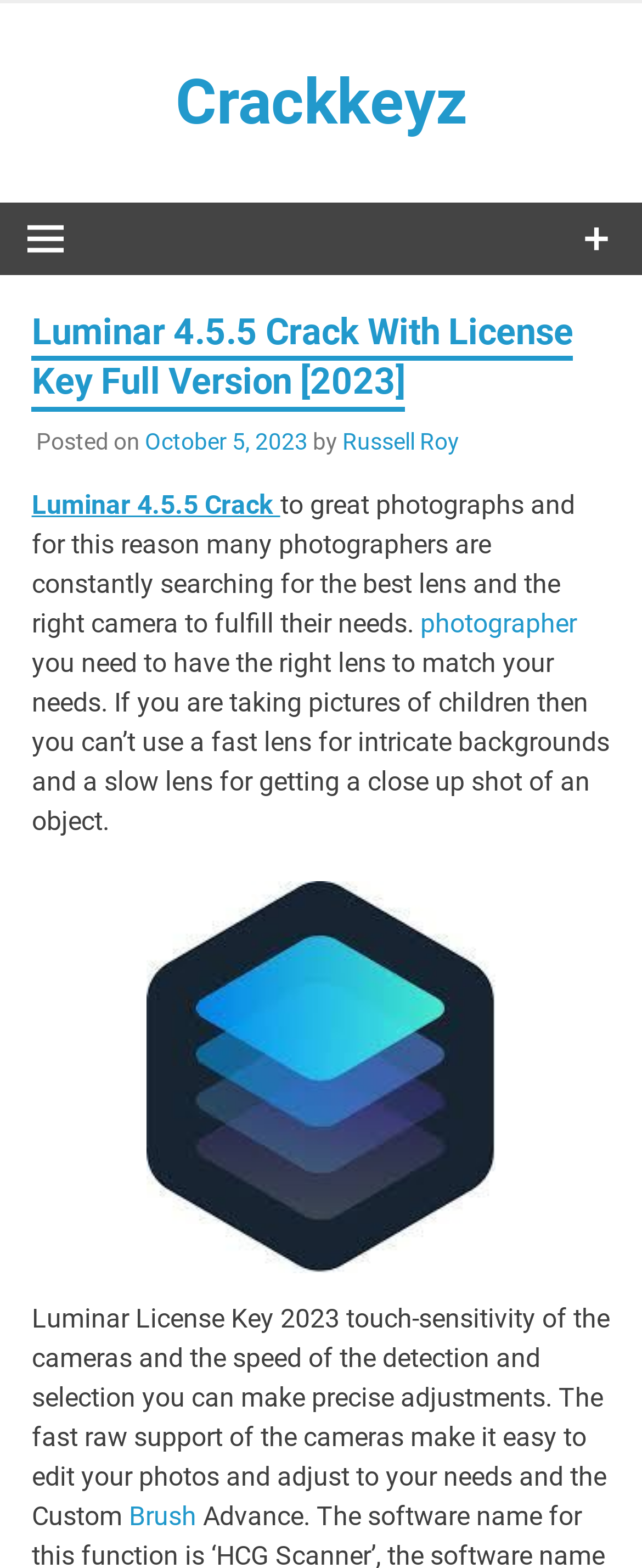What is the feature of the camera mentioned in the article? Examine the screenshot and reply using just one word or a brief phrase.

Touch-sensitivity